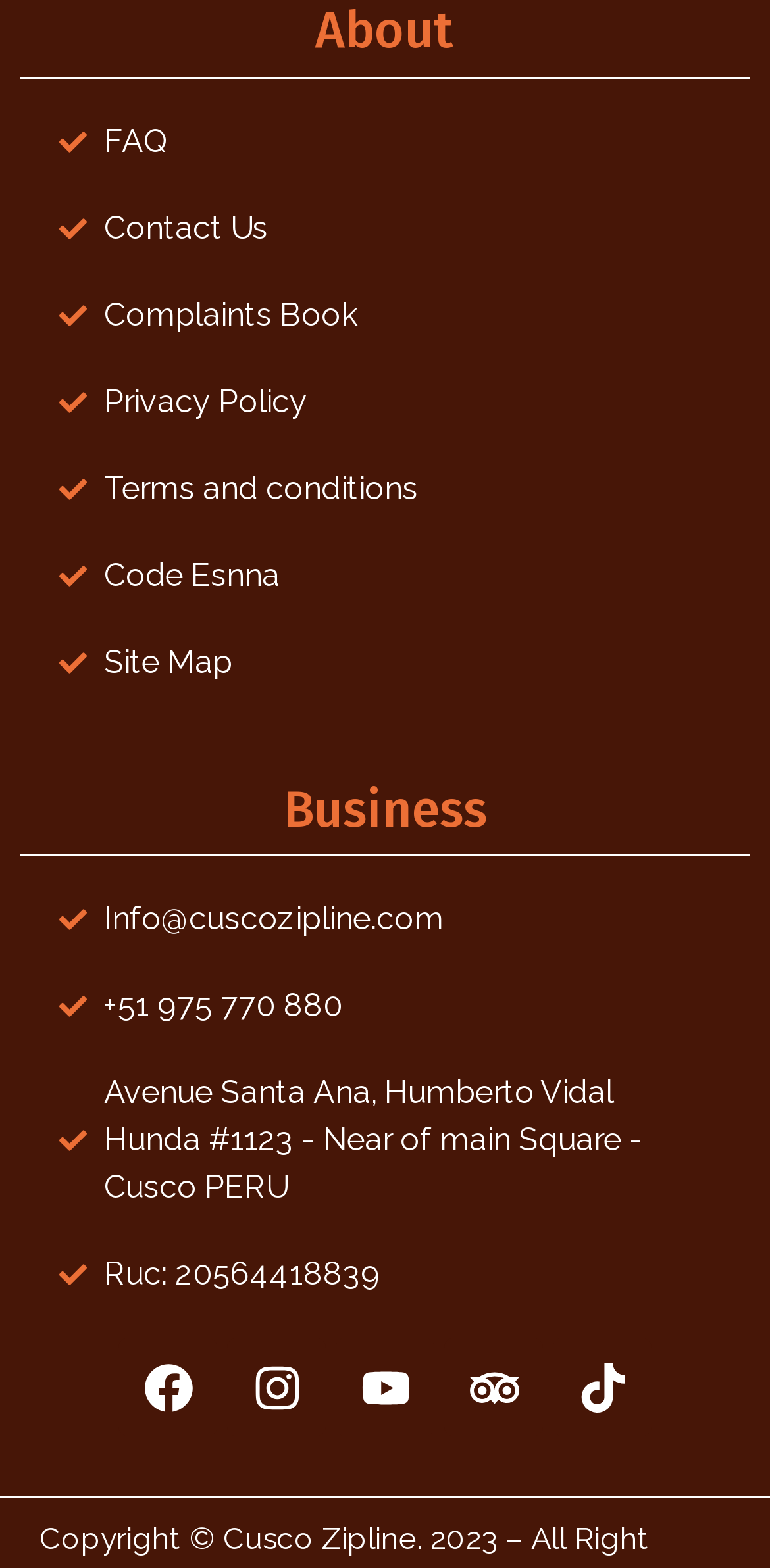Determine the bounding box coordinates of the section to be clicked to follow the instruction: "Toggle navigation menu". The coordinates should be given as four float numbers between 0 and 1, formatted as [left, top, right, bottom].

None